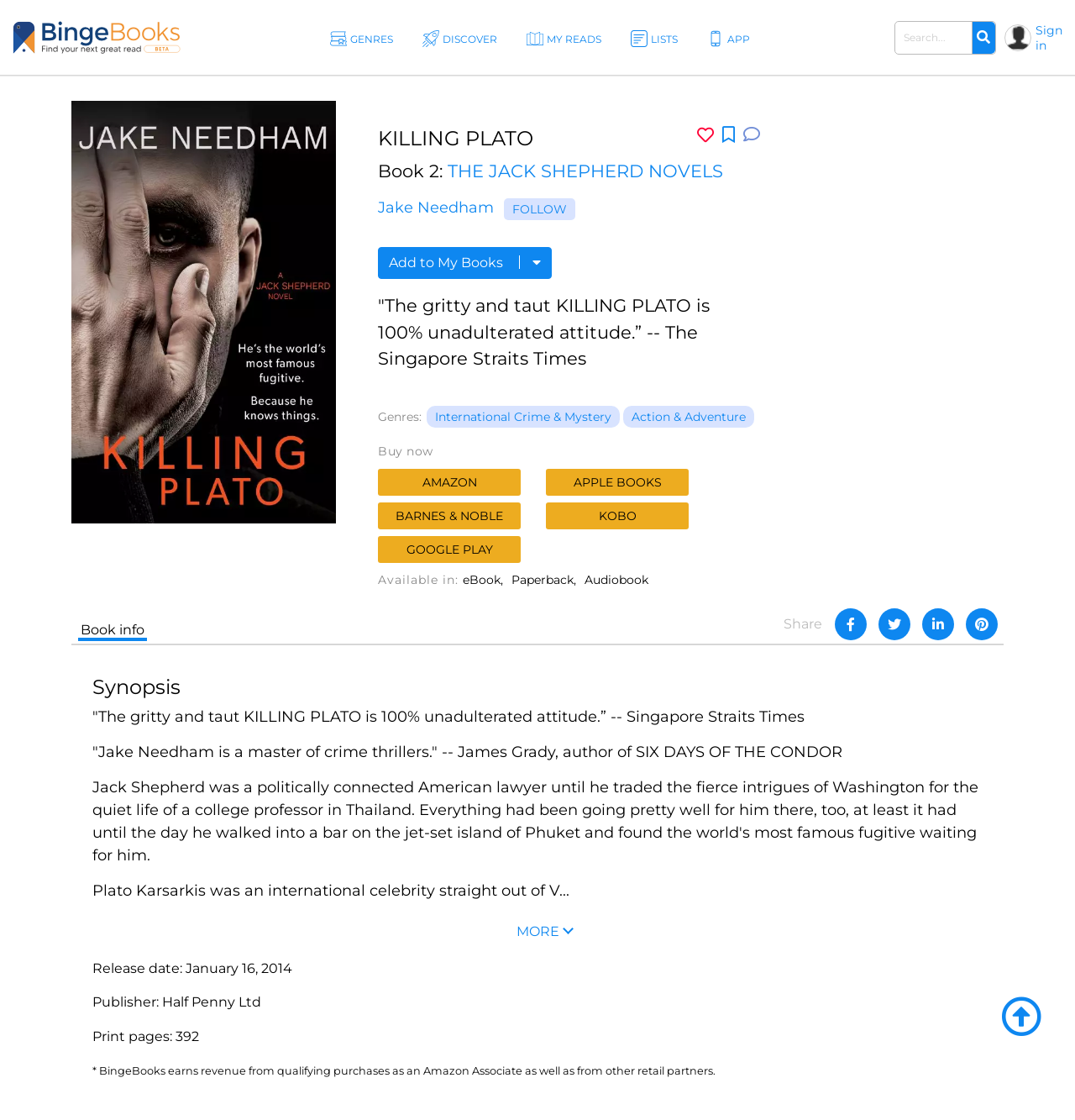Please answer the following question using a single word or phrase: How many formats is the book available in?

3